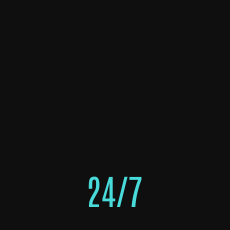What is the design style of the text?
Identify the answer in the screenshot and reply with a single word or phrase.

Sleek, modern